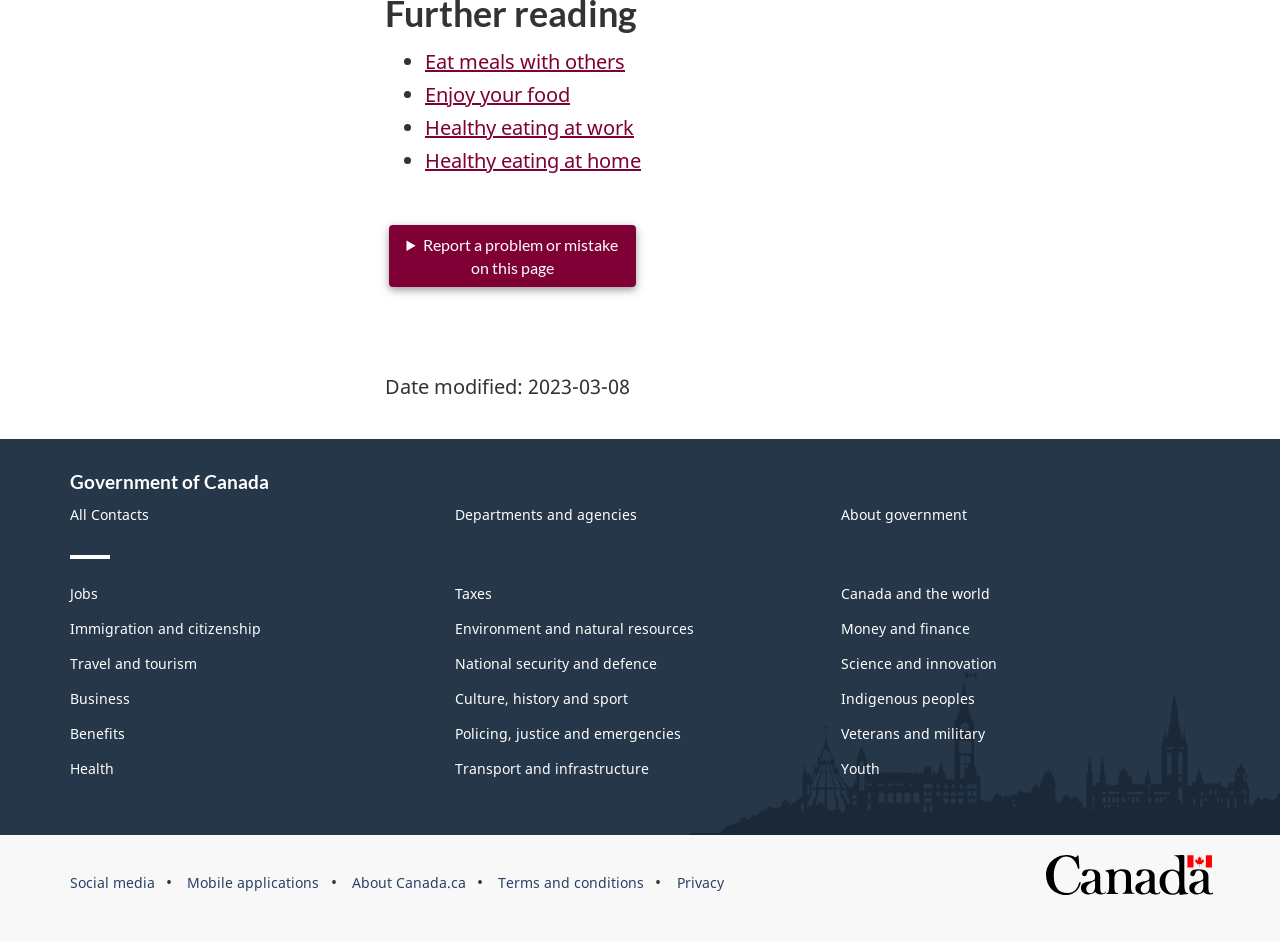How many links are in the list?
Please answer the question as detailed as possible based on the image.

I counted the number of links in the list, starting from 'Eat meals with others' to 'Healthy eating at home', and found a total of 4 links.